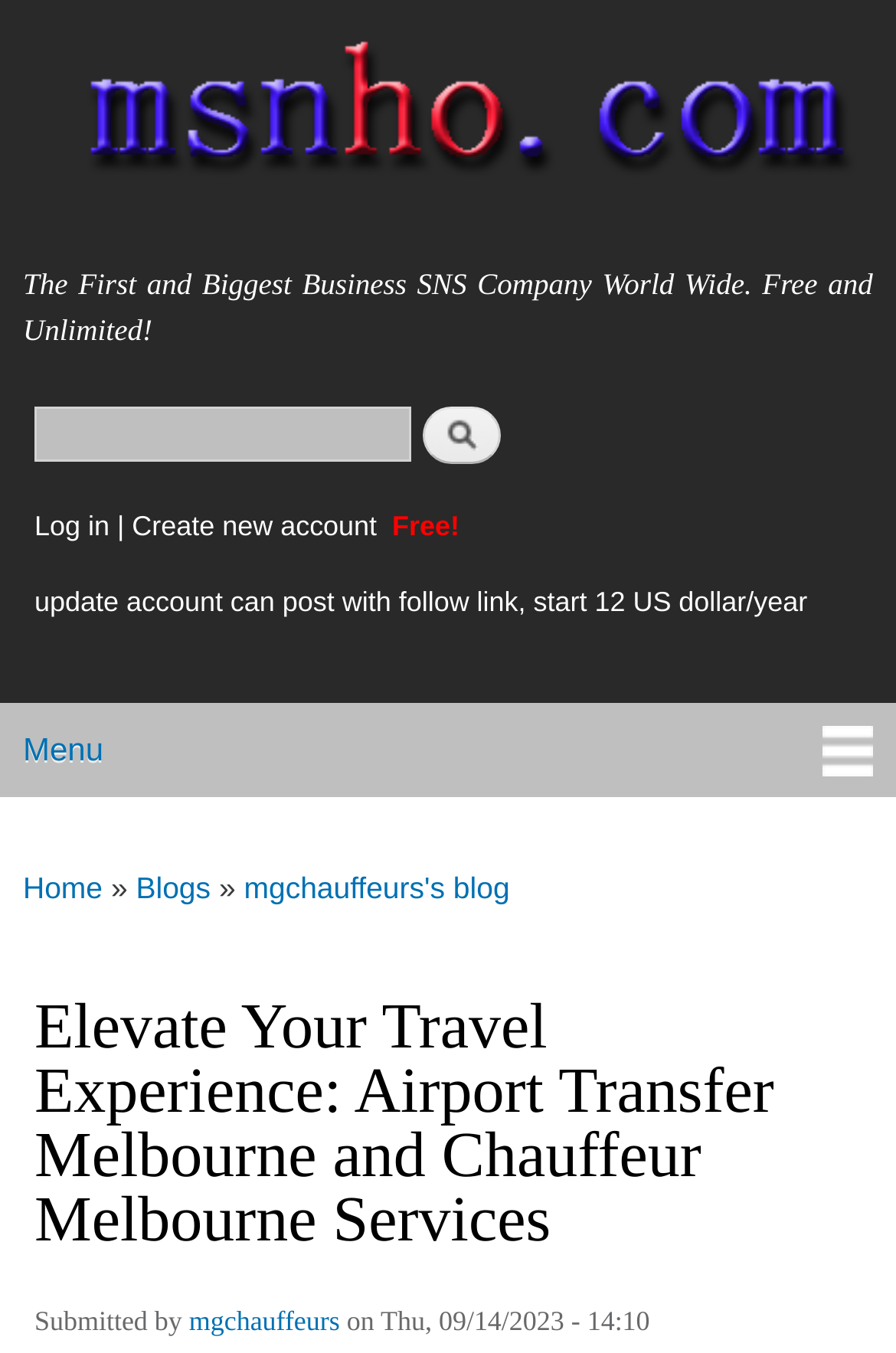Please specify the coordinates of the bounding box for the element that should be clicked to carry out this instruction: "Skip to main content". The coordinates must be four float numbers between 0 and 1, formatted as [left, top, right, bottom].

[0.312, 0.0, 0.473, 0.007]